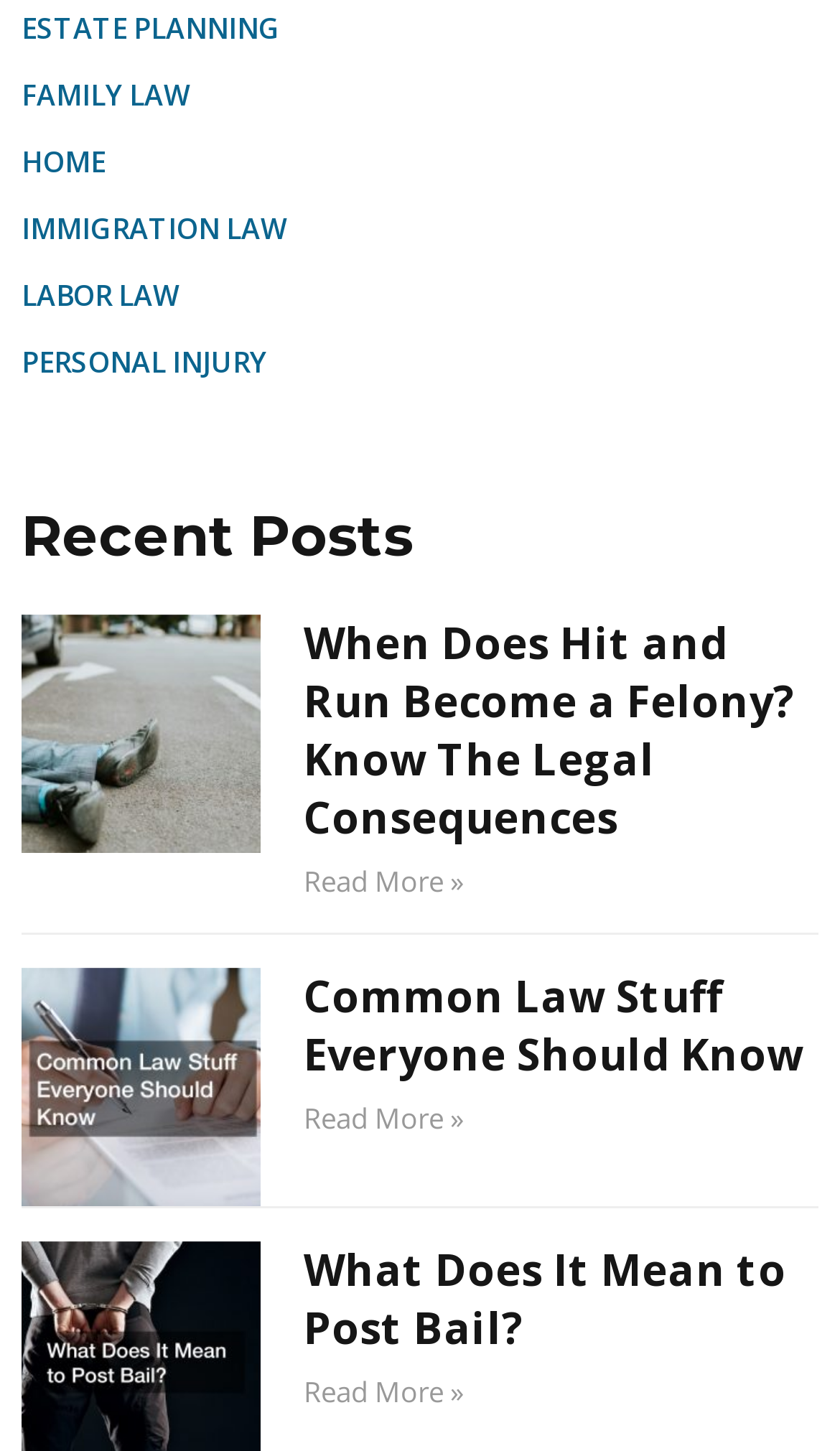Please identify the bounding box coordinates of the area I need to click to accomplish the following instruction: "View Common Law Stuff Everyone Should Know".

[0.362, 0.667, 0.956, 0.747]